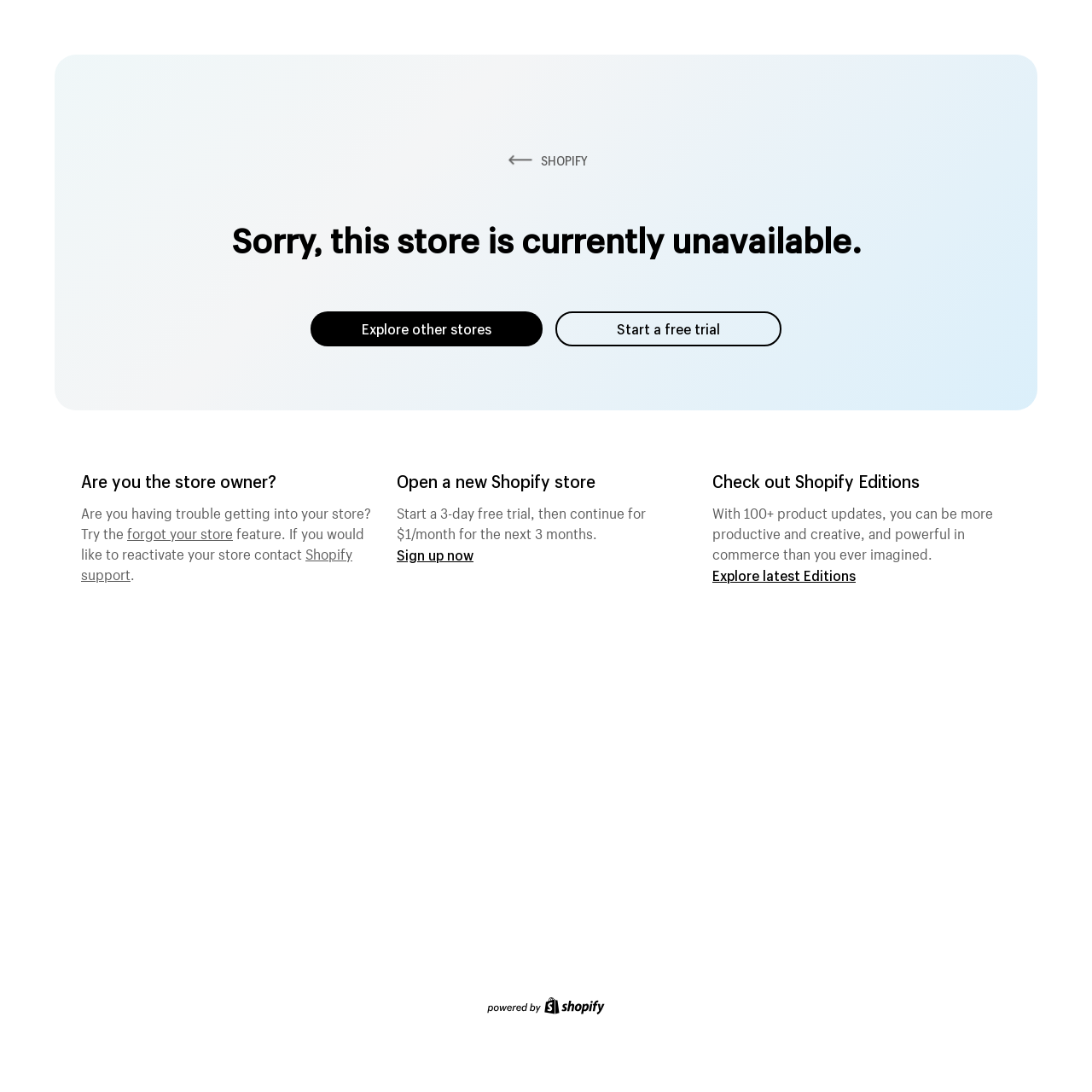Please give a concise answer to this question using a single word or phrase: 
What is the alternative option for the store owner?

contact Shopify support